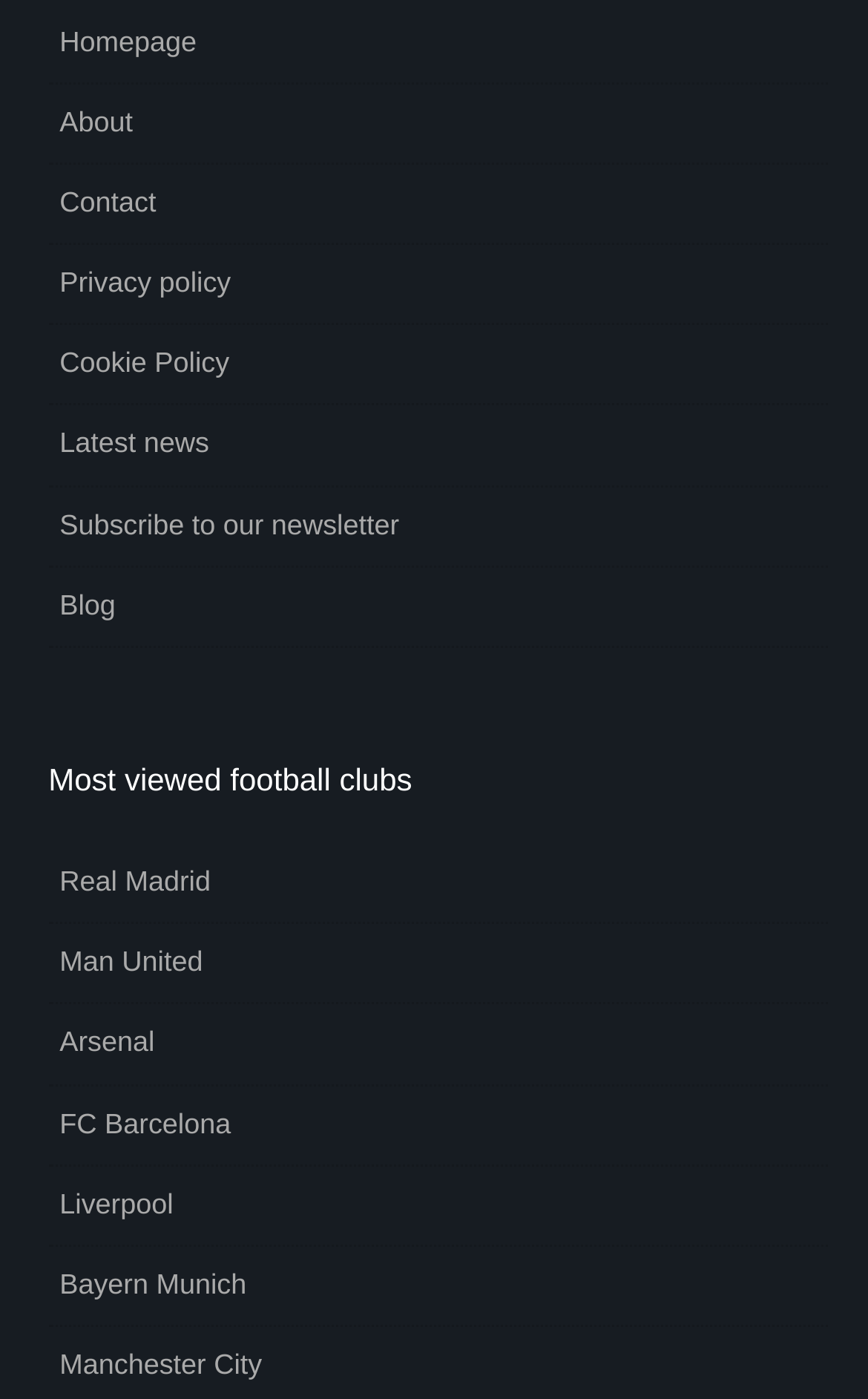Identify the bounding box coordinates of the area you need to click to perform the following instruction: "view latest news".

[0.056, 0.29, 0.953, 0.348]